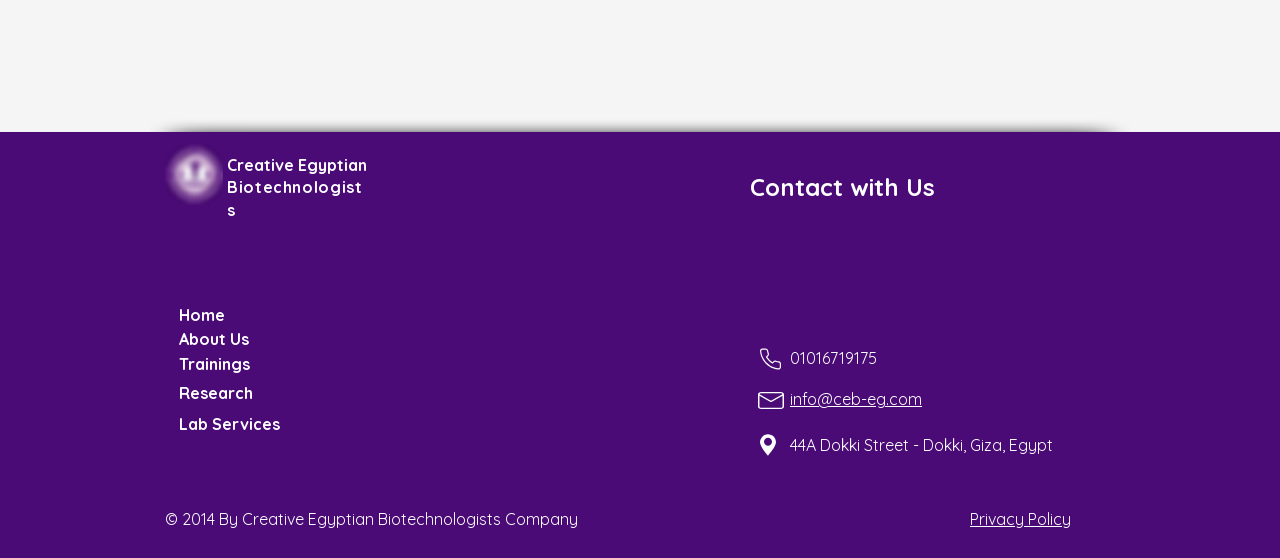What is the company name?
From the screenshot, supply a one-word or short-phrase answer.

Creative Egyptian Biotechnologists